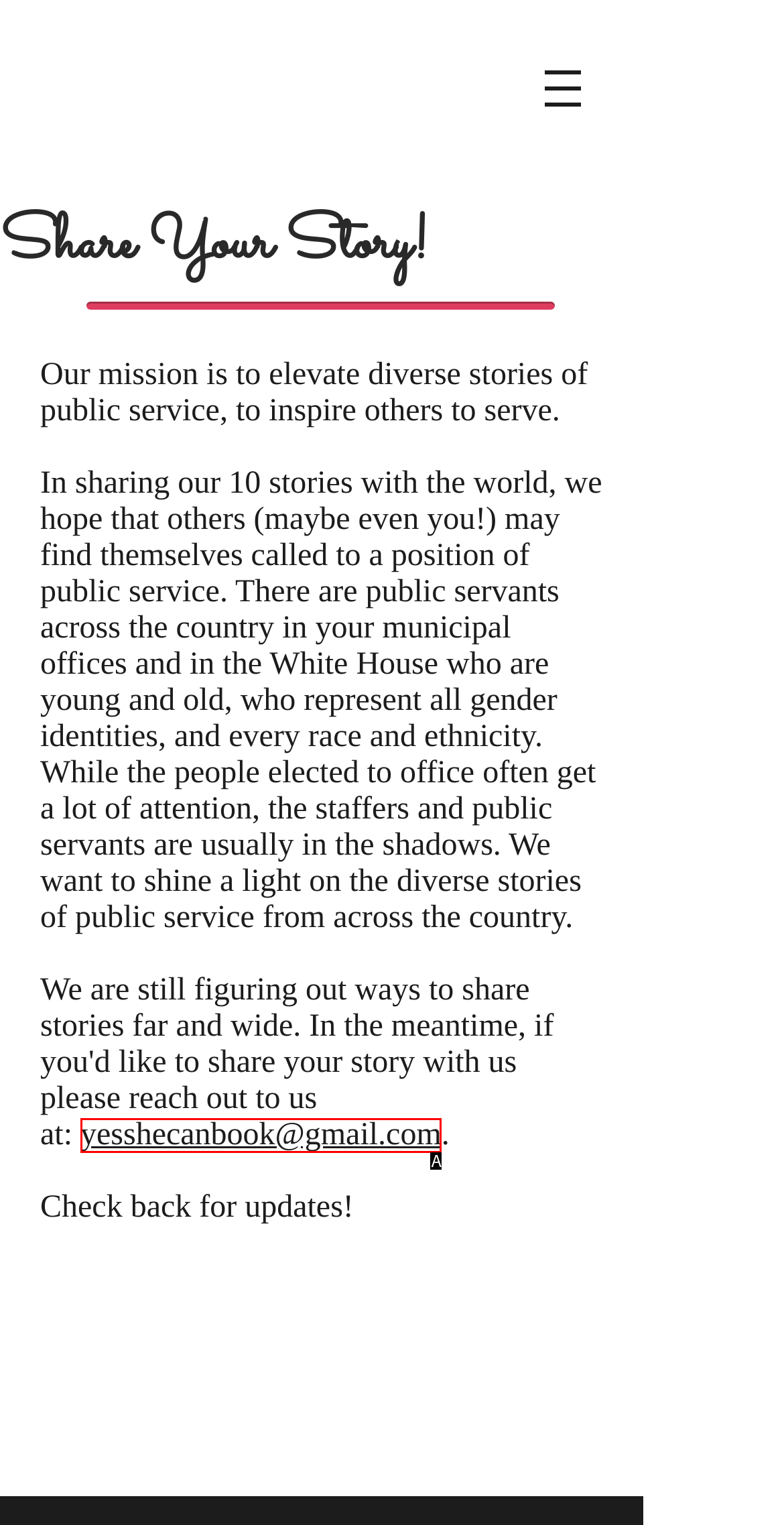Tell me which one HTML element best matches the description: yesshecanbook@gmail.com
Answer with the option's letter from the given choices directly.

A